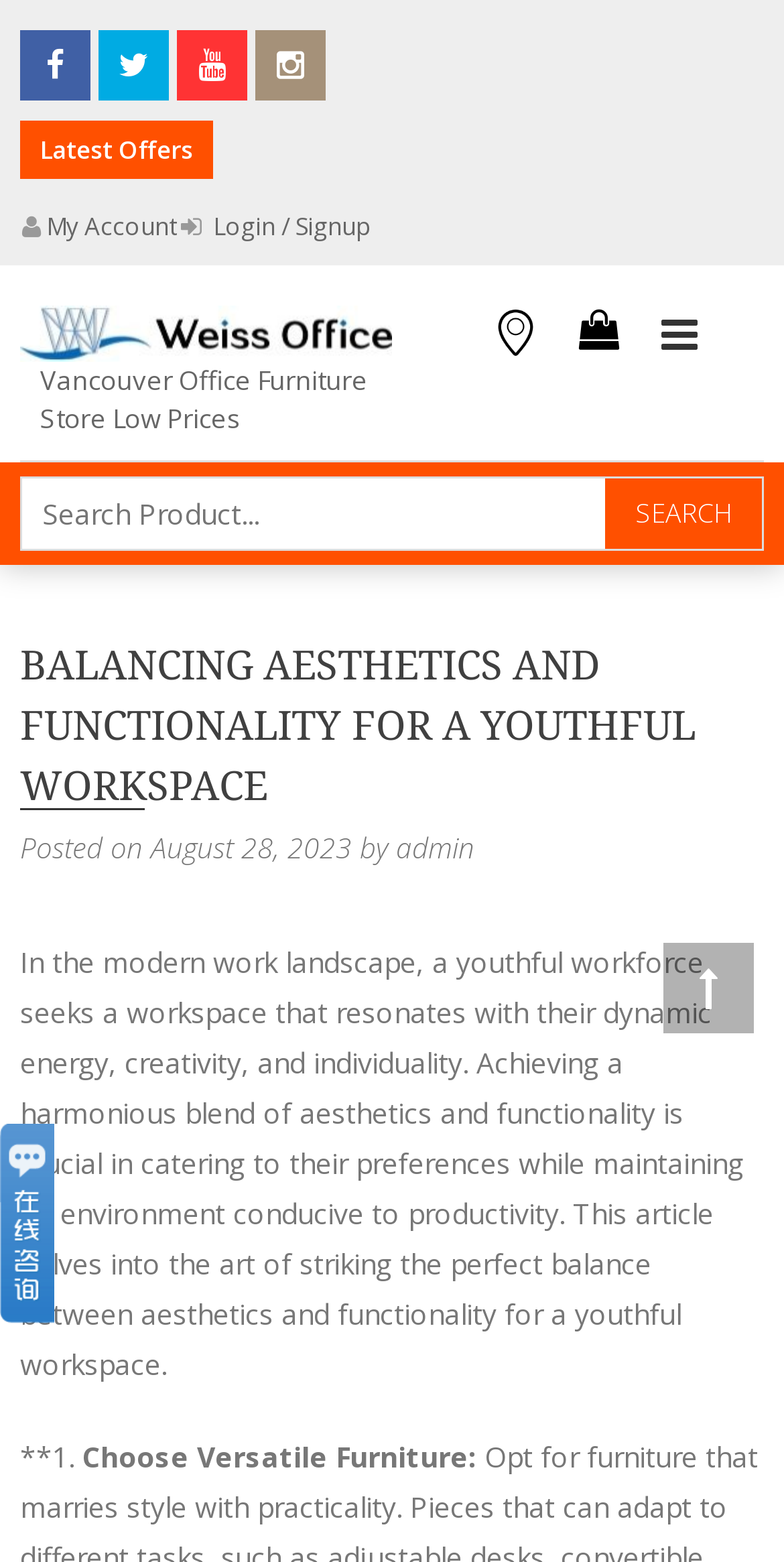What is the author of the latest article?
Please use the image to provide a one-word or short phrase answer.

admin